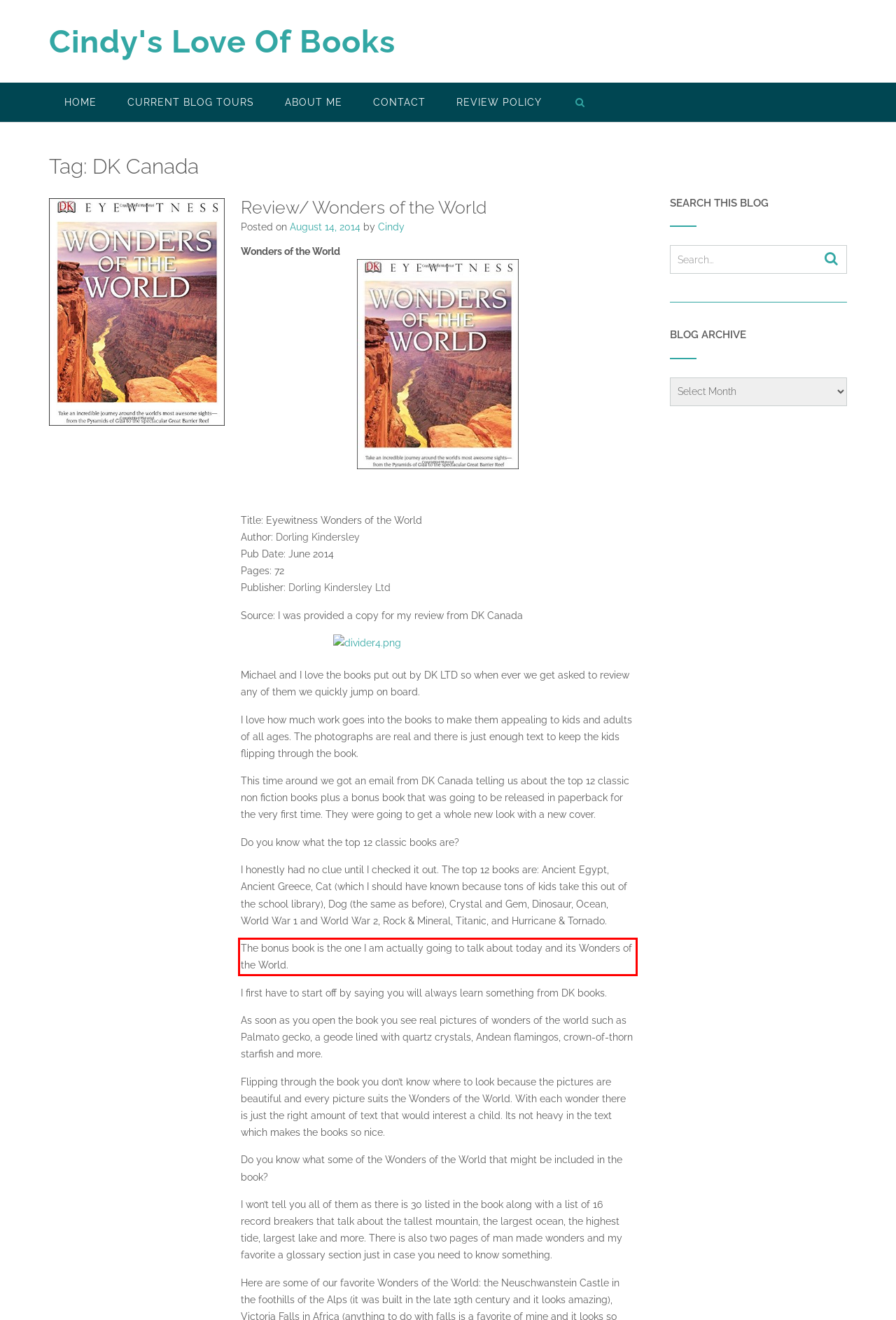Look at the webpage screenshot and recognize the text inside the red bounding box.

The bonus book is the one I am actually going to talk about today and its Wonders of the World.